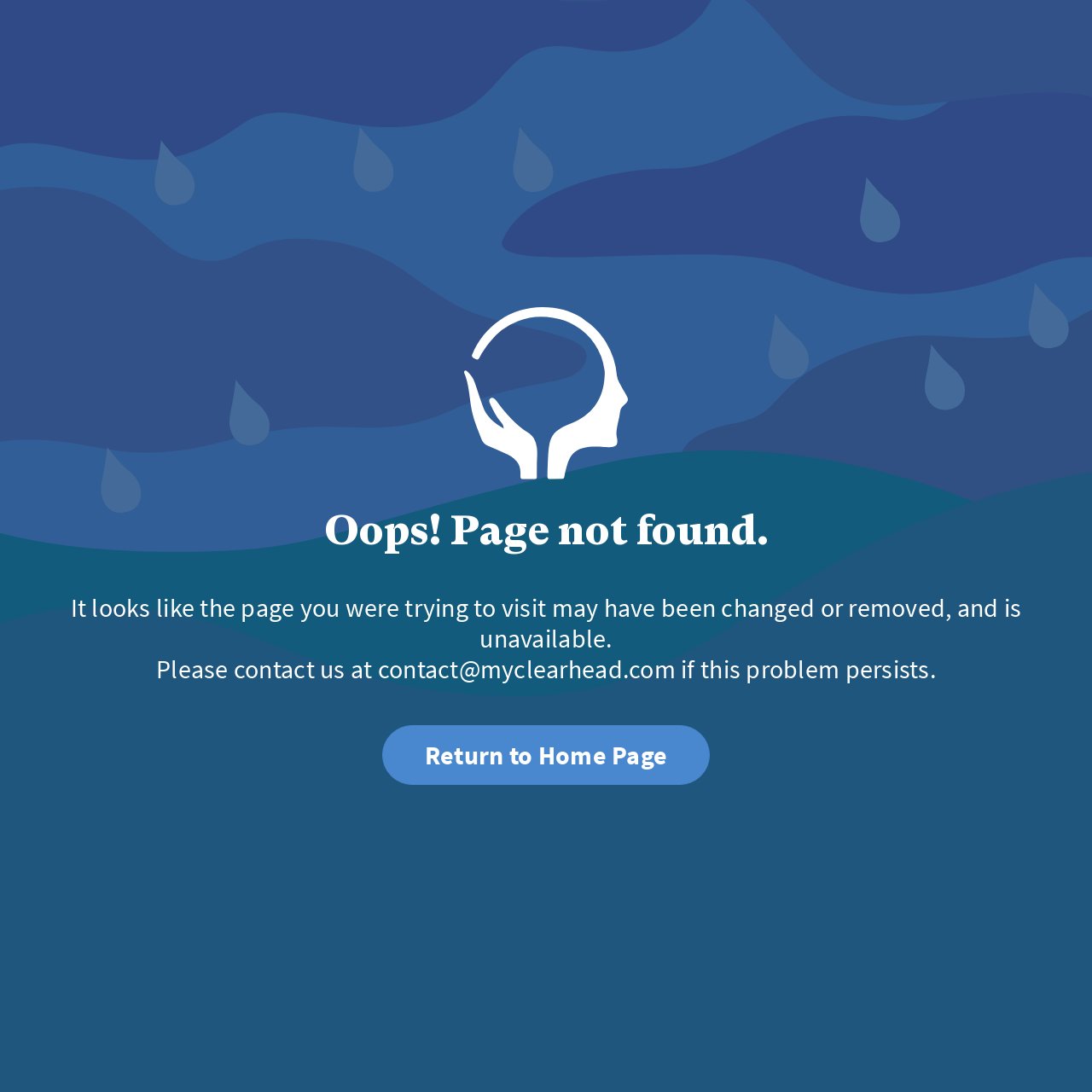What is the current status of the page?
Based on the visual content, answer with a single word or a brief phrase.

Page not found